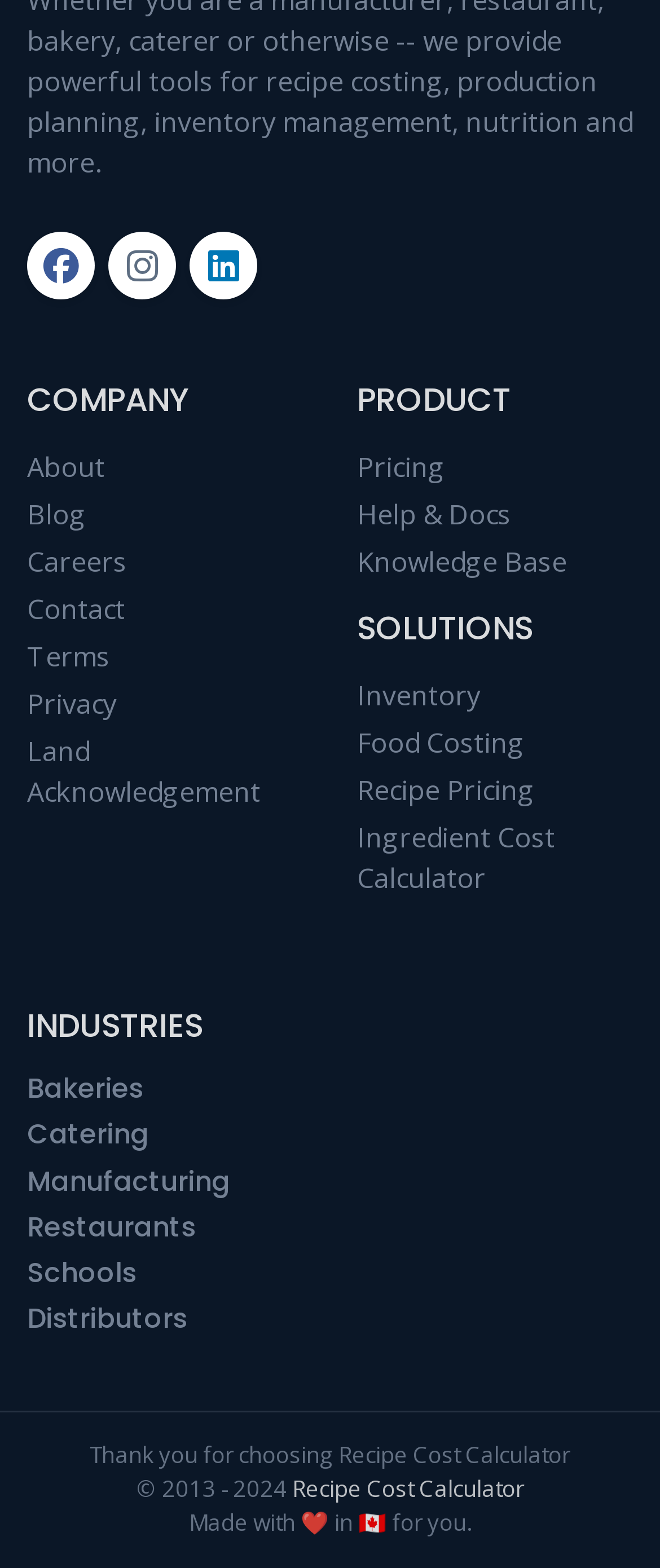Reply to the question below using a single word or brief phrase:
What is the last industry listed?

Distributors